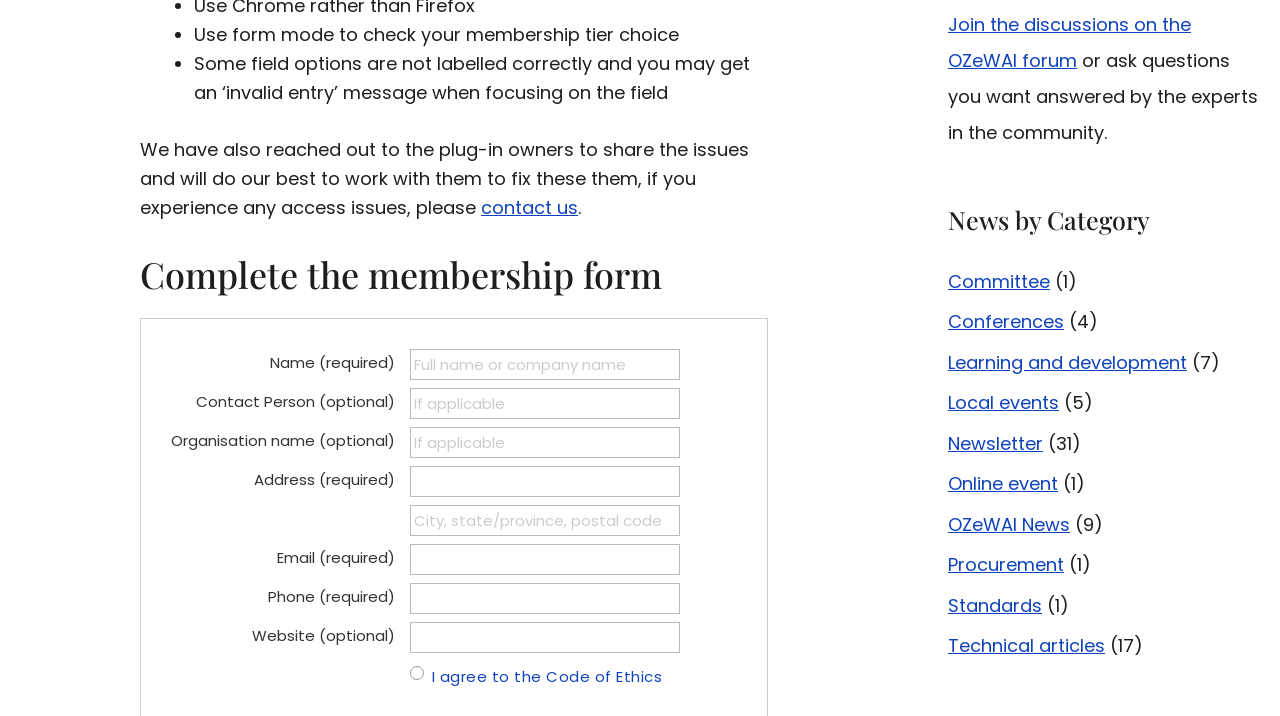Please give the bounding box coordinates of the area that should be clicked to fulfill the following instruction: "Click the 'I agree to the Code of Ethics' button". The coordinates should be in the format of four float numbers from 0 to 1, i.e., [left, top, right, bottom].

[0.337, 0.928, 0.517, 0.96]